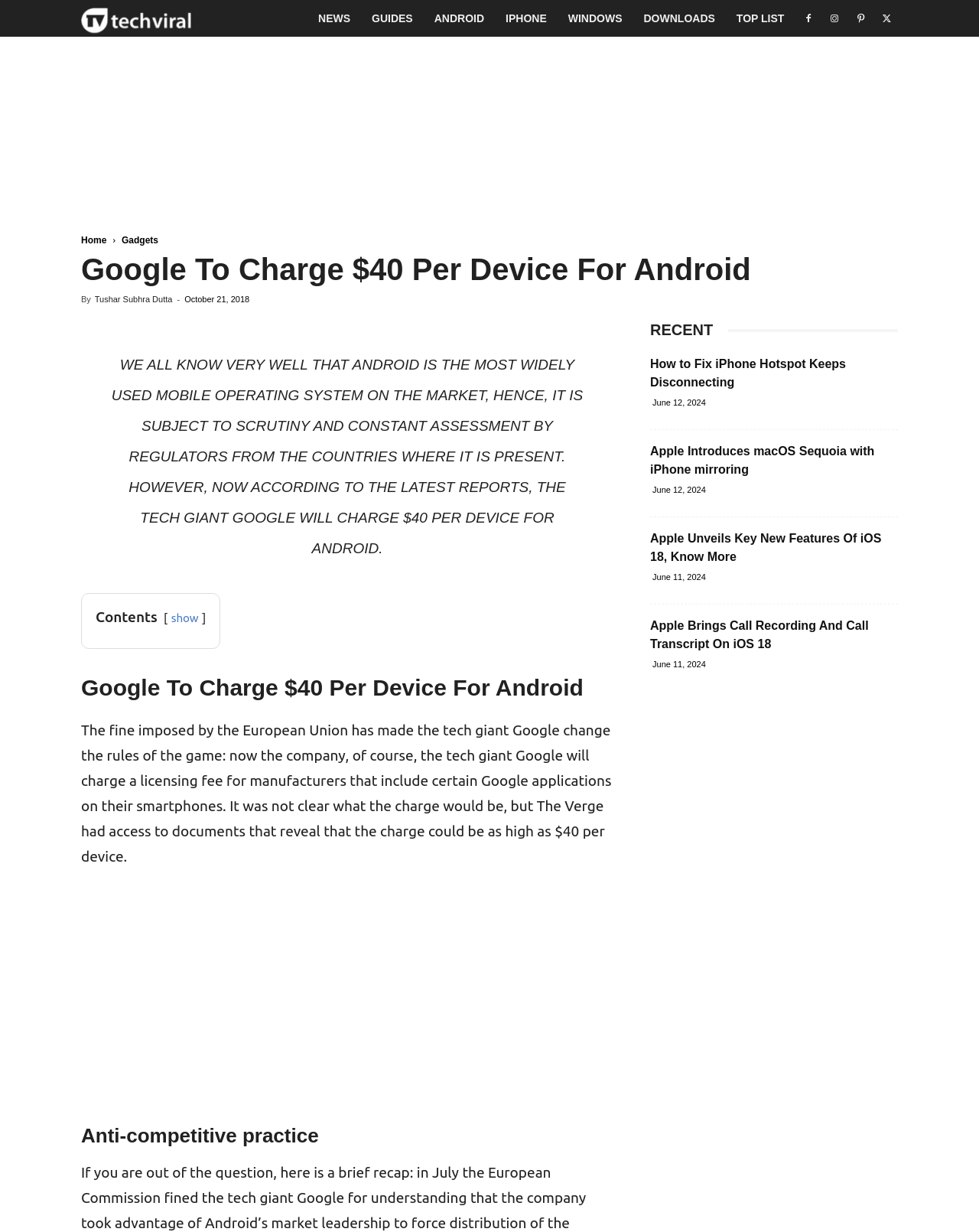Based on the image, please respond to the question with as much detail as possible:
What is the name of the website?

I determined the name of the website by looking at the top-left corner of the webpage, where I found the logo and text 'Tech Viral'.